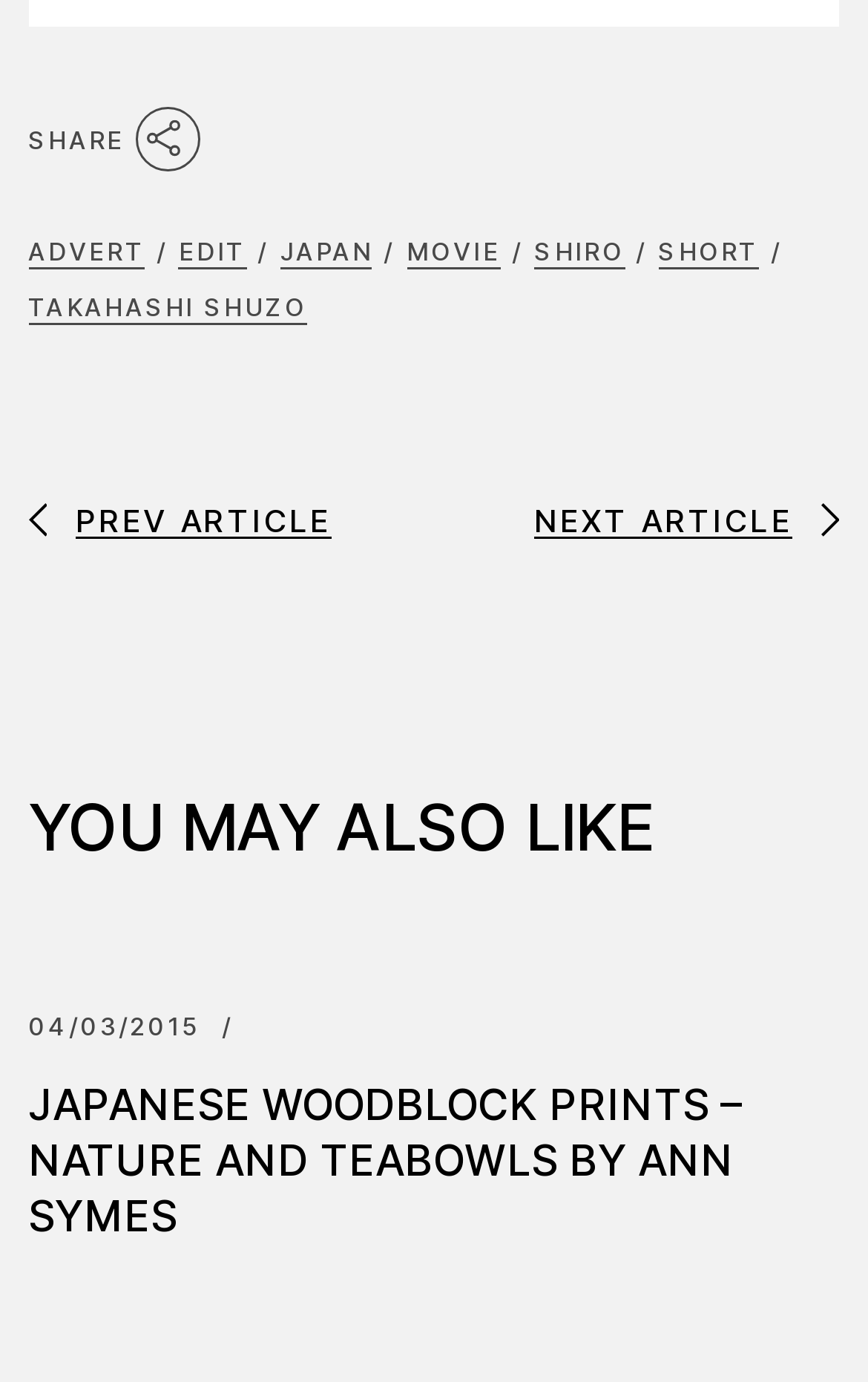Identify the bounding box of the HTML element described here: "movie". Provide the coordinates as four float numbers between 0 and 1: [left, top, right, bottom].

[0.468, 0.162, 0.577, 0.203]